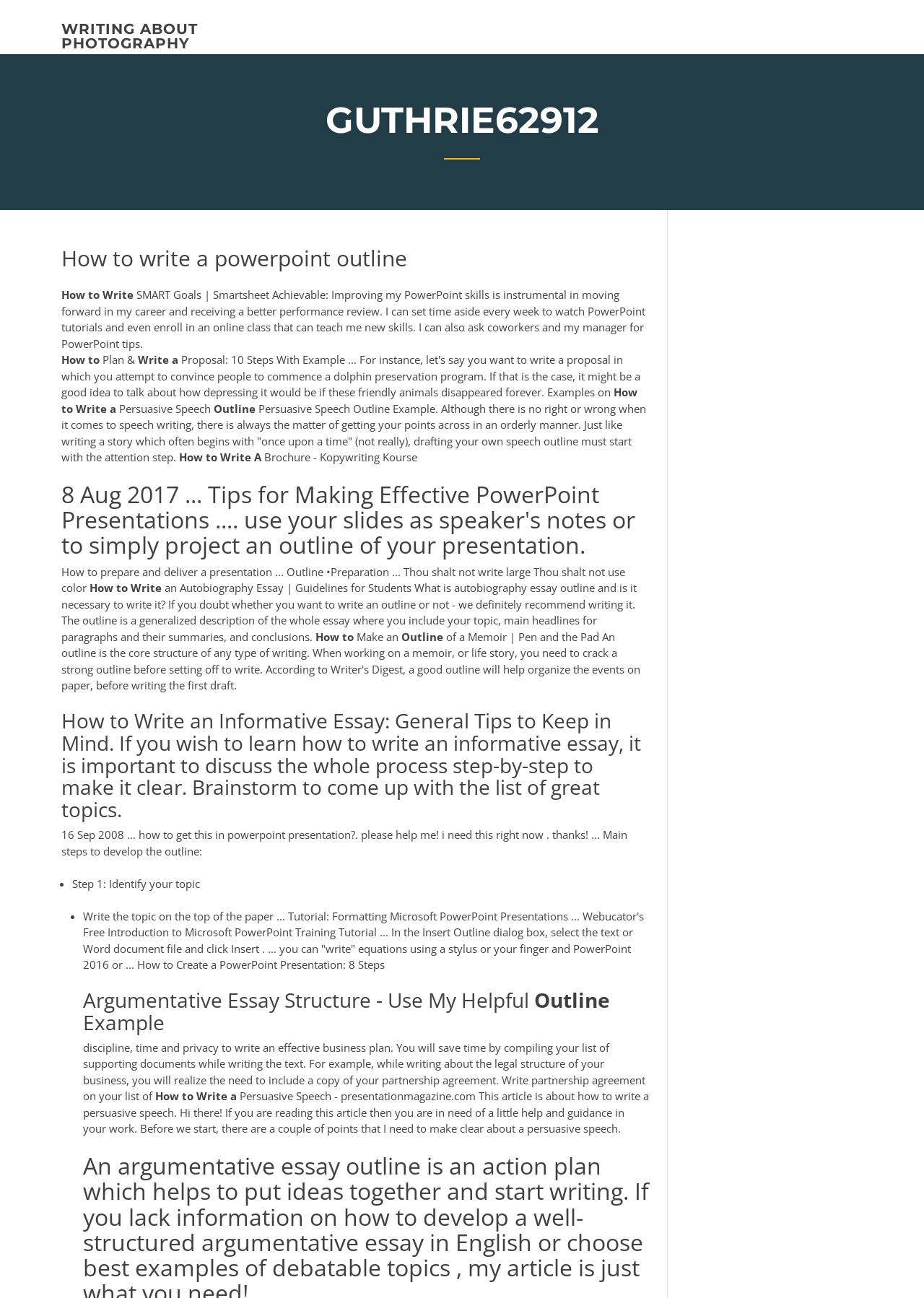What is the importance of writing an outline for an autobiography essay?
Using the visual information, answer the question in a single word or phrase.

It is necessary